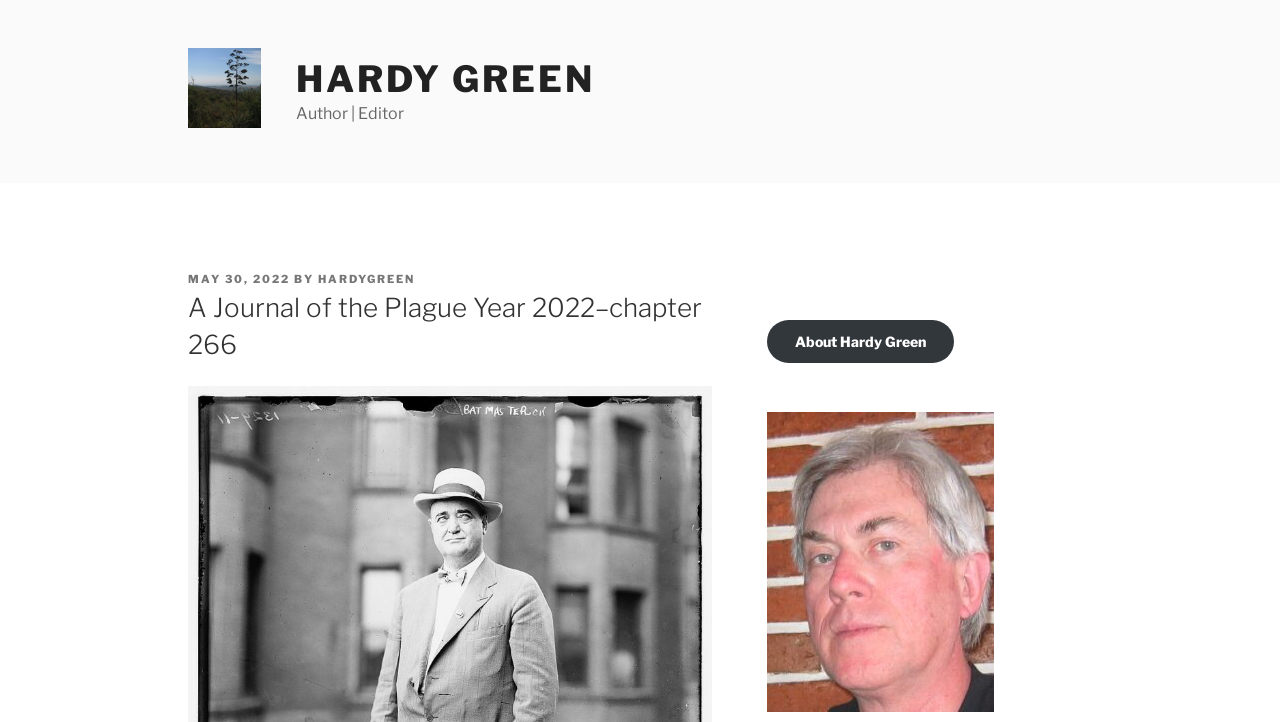Give a one-word or one-phrase response to the question: 
What is the bounding box coordinate of the figure?

[0.599, 0.57, 0.853, 0.995]